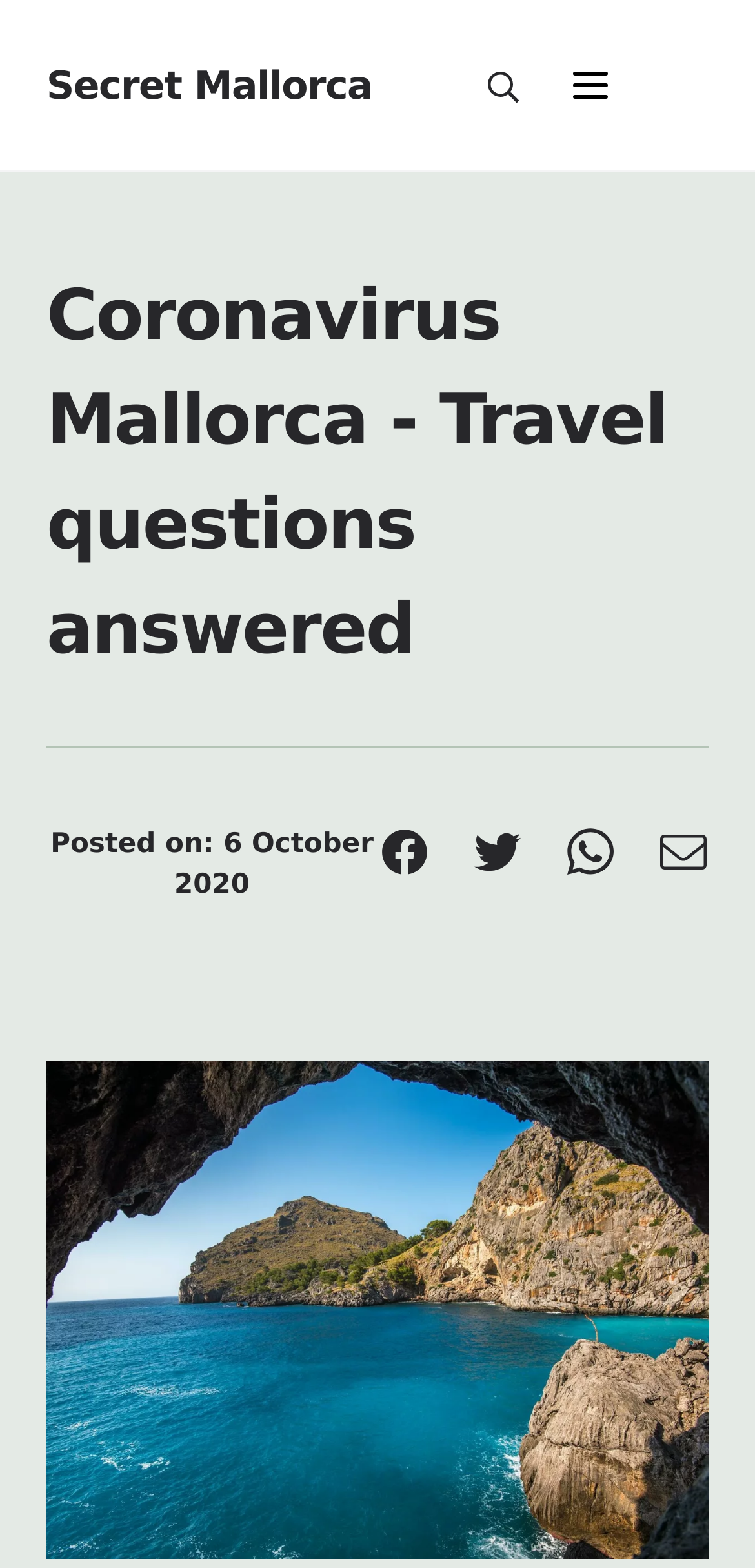How many social media links are there?
Look at the webpage screenshot and answer the question with a detailed explanation.

I counted the number of links with images next to them, which are likely social media links, and found 5 of them.